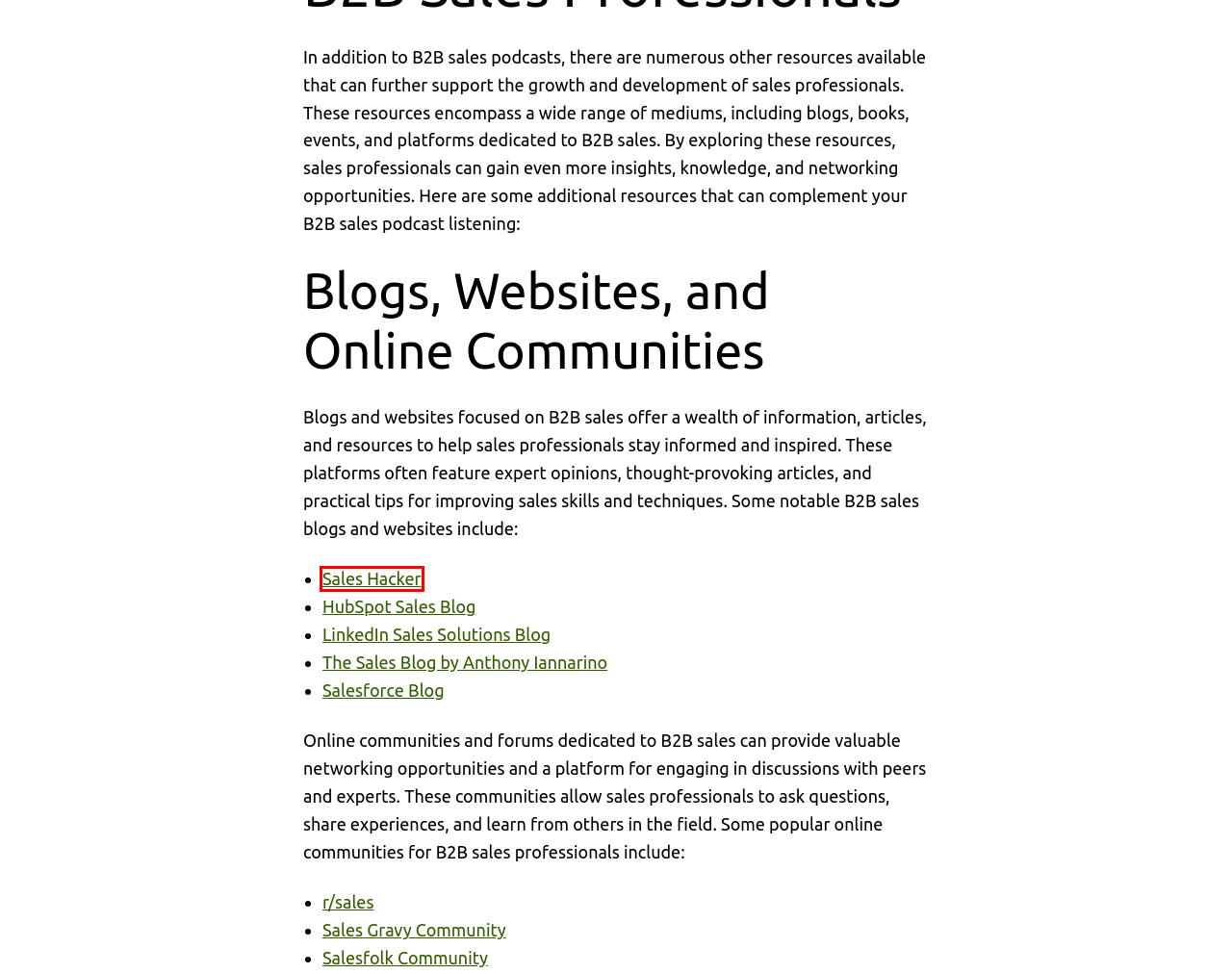You have a screenshot of a webpage with a red bounding box around an element. Identify the webpage description that best fits the new page that appears after clicking the selected element in the red bounding box. Here are the candidates:
A. Sales Solutions Blog | LinkedIn Sales Solutions
B. GTMnow | Build, scale, and invest with the best minds in tech.
C. The Best Podcast Hosting Platform | Libsyn Podcasting
D. The Sales Blog | Anthony Iannarino | The Sales Blog
E. Acclaim Podcast Agency: Premium B2B Podcast Agency
F. The HubSpot Sales Blog
G. Drafthorse AI Archives - Acclaim Podcast Agency: B2B Podcast Agency
H. Blog Tool, Publishing Platform, and CMS – WordPress.org

B